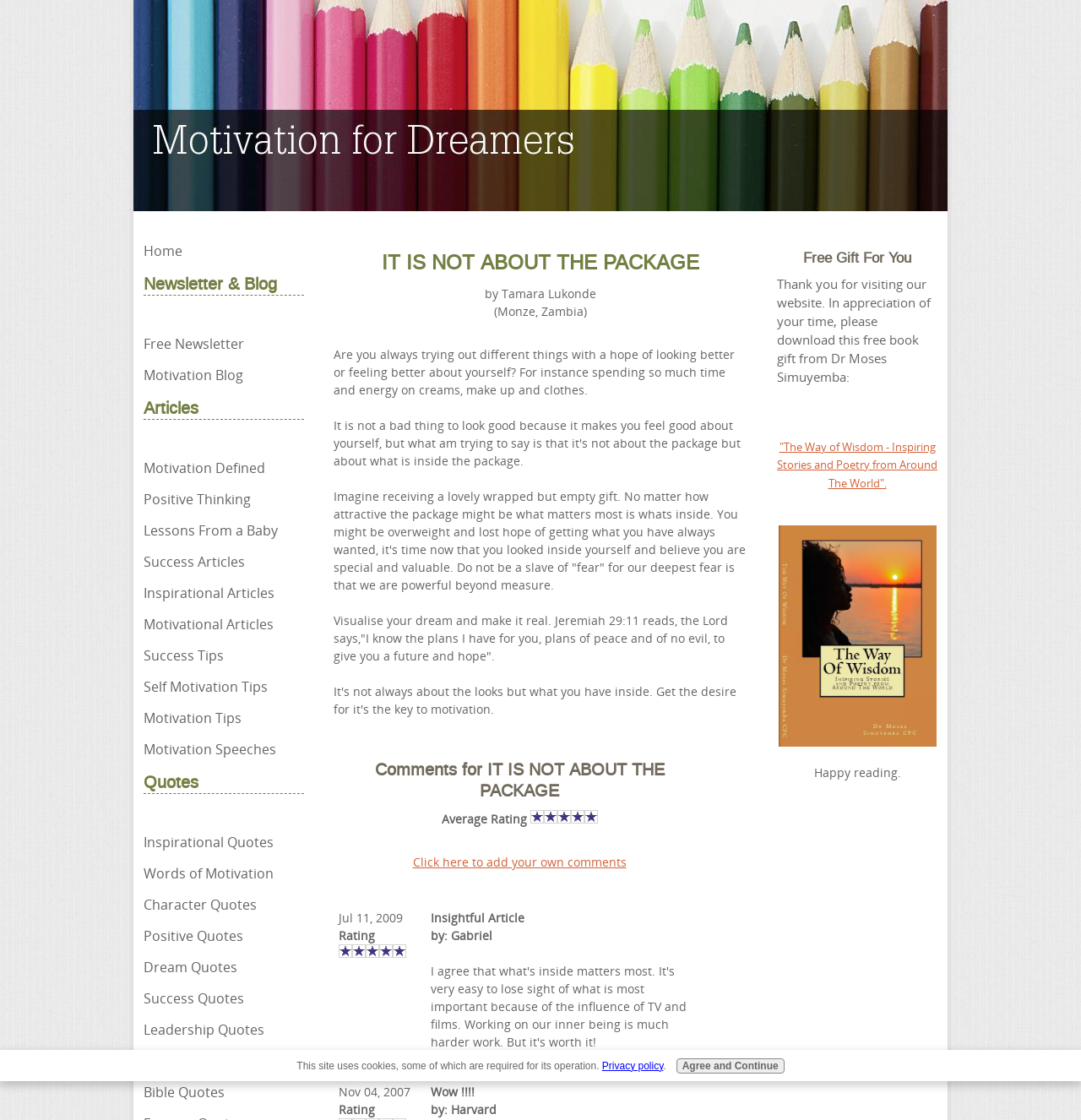Identify the webpage's primary heading and generate its text.

IT IS NOT ABOUT THE PACKAGE